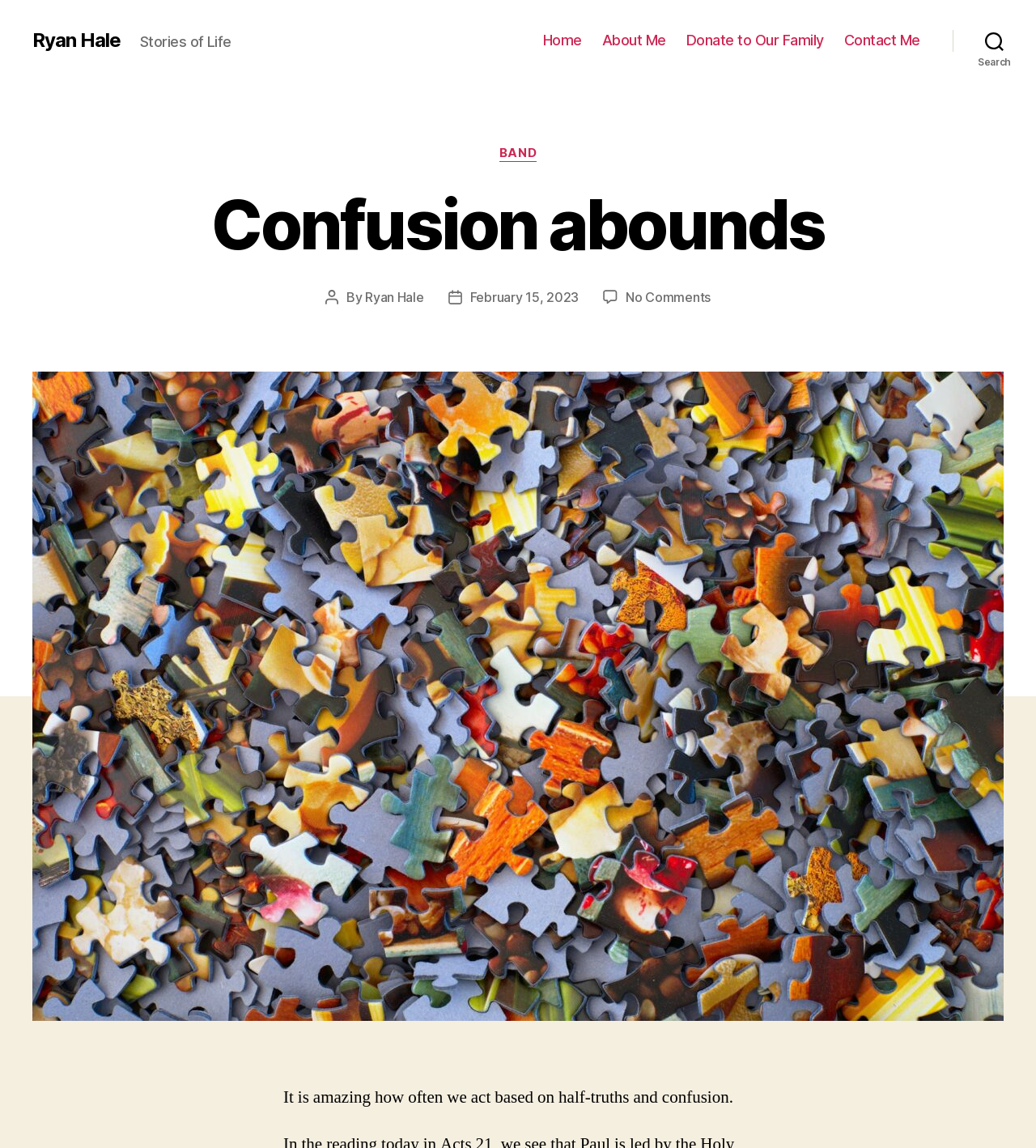Provide a single word or phrase to answer the given question: 
How many comments are there on the post?

No Comments